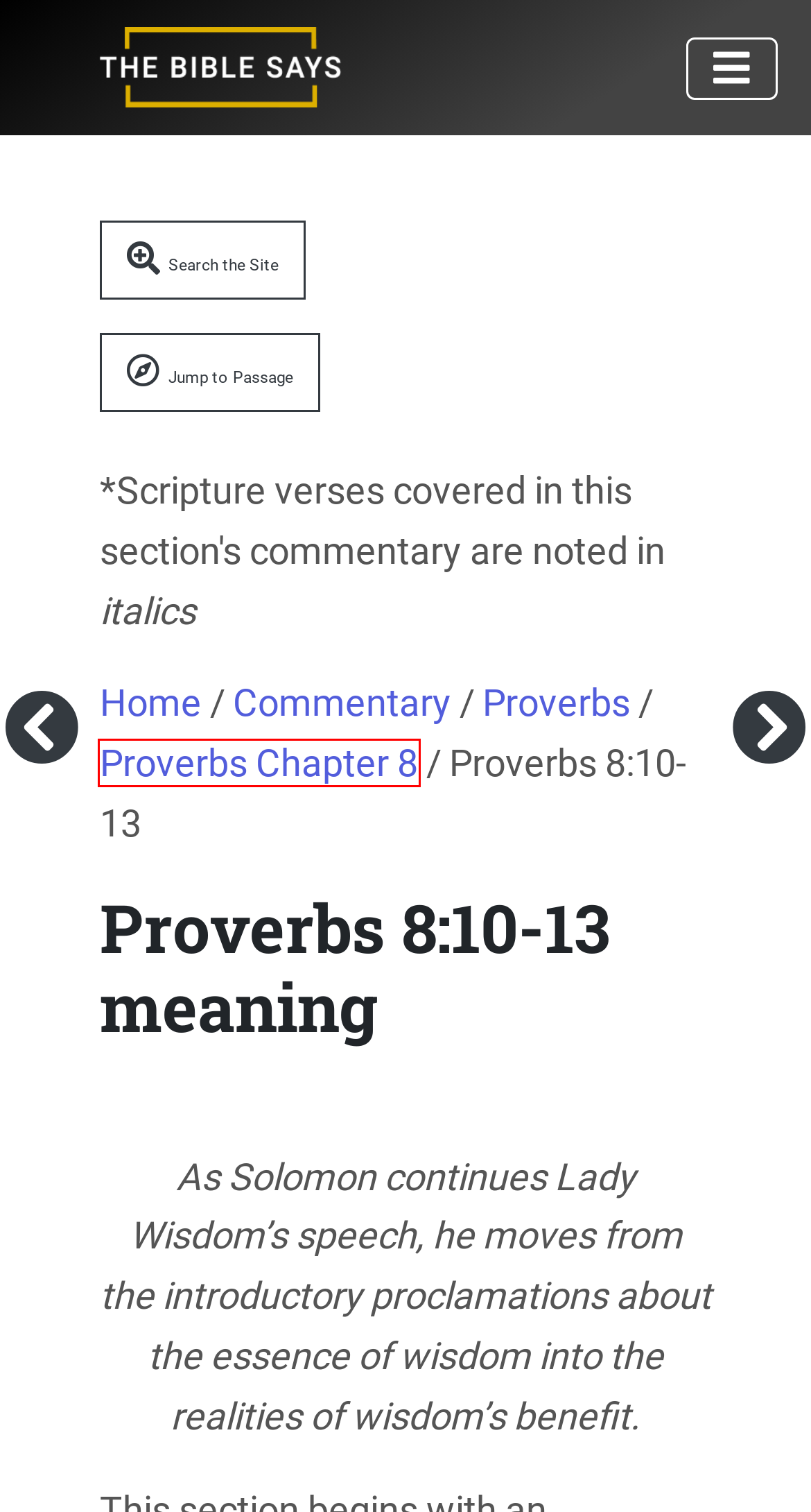You are provided with a screenshot of a webpage that includes a red rectangle bounding box. Please choose the most appropriate webpage description that matches the new webpage after clicking the element within the red bounding box. Here are the candidates:
A. Commentary | TheBibleSays.com
B. Proverbs 8 Commentary | TheBibleSays.com
C. Proverbs 8:14-21  meaning | TheBibleSays.com
D. Exodus 27:1-8  meaning | TheBibleSays.com
E. Proverbs Commentary | TheBibleSays.com
F. Proverbs 8:4-9  meaning | TheBibleSays.com
G. Contact The Bible Says | TheBibleSays.com
H. TheBibleSays.com | Bible Commentary

B